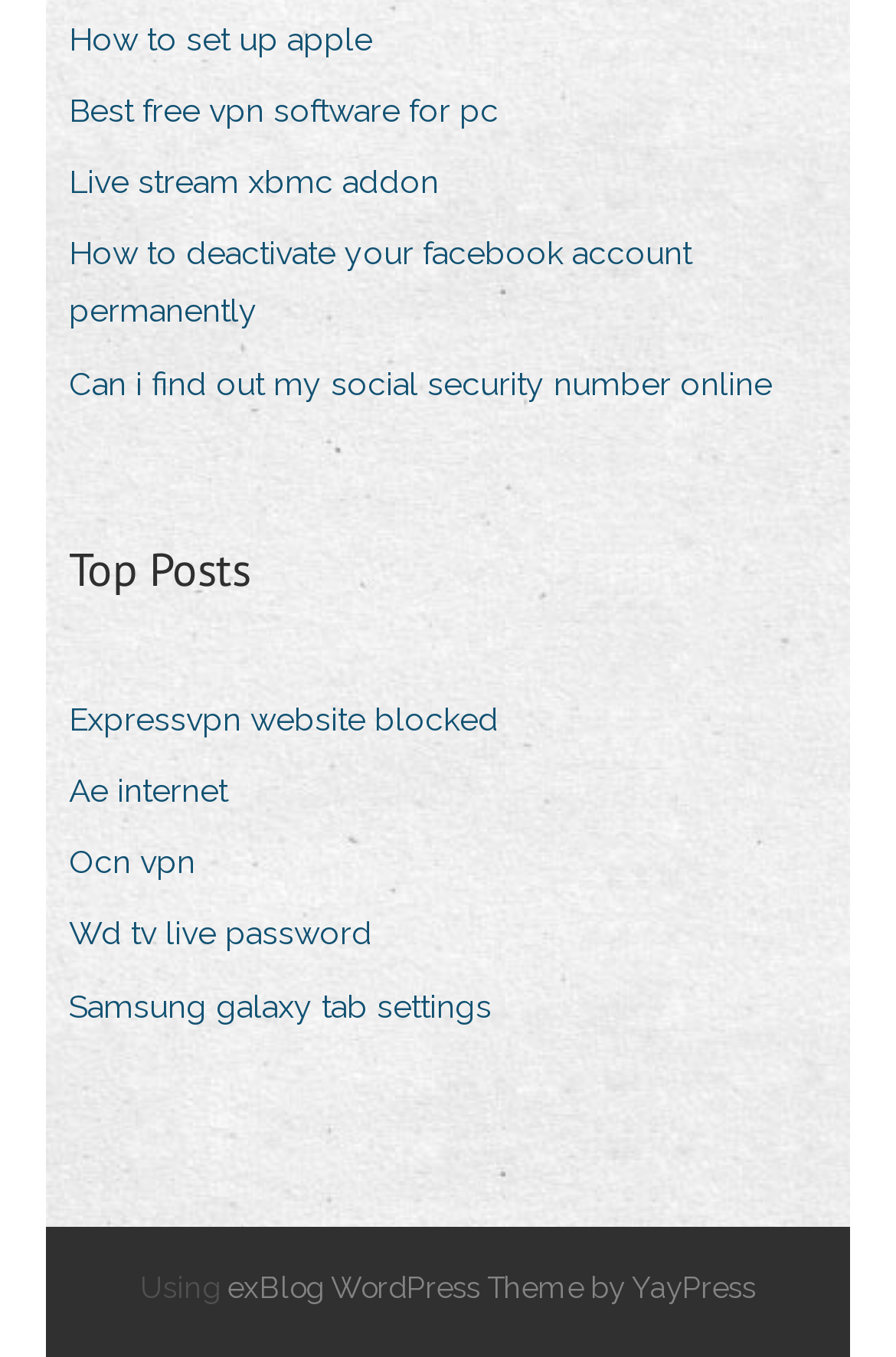Please find the bounding box coordinates of the clickable region needed to complete the following instruction: "View 'Top Posts'". The bounding box coordinates must consist of four float numbers between 0 and 1, i.e., [left, top, right, bottom].

[0.077, 0.394, 0.279, 0.445]